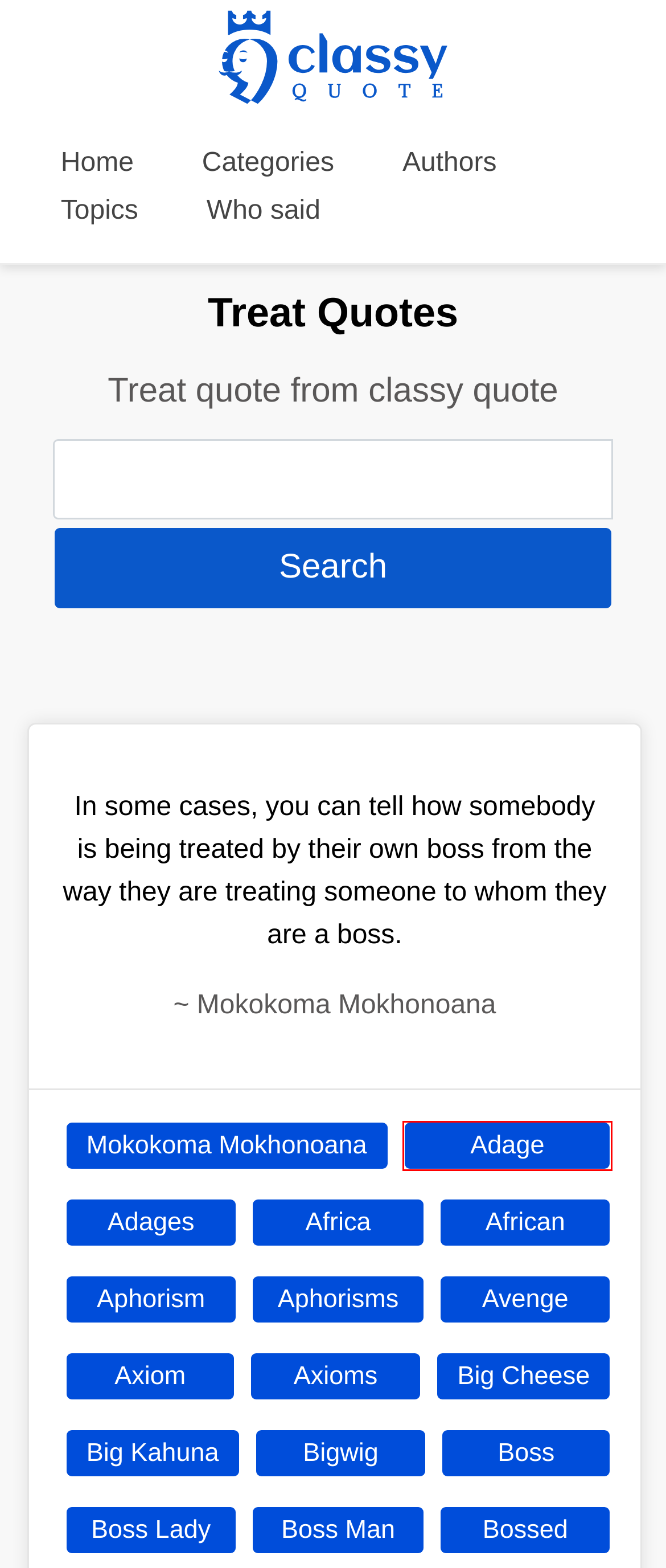A screenshot of a webpage is given, marked with a red bounding box around a UI element. Please select the most appropriate webpage description that fits the new page after clicking the highlighted element. Here are the candidates:
A. Avenge Quotes | ClassyQuote
B. Africa Quotes | ClassyQuote
C. Mokokoma Mokhonoana Quotes | ClassyQuote
D. Who said 'In some cases, you can tell how som...' | ClassyQuote
E. Adages Quotes | ClassyQuote
F. Boss Lady Quotes | ClassyQuote
G. Adage Quotes | ClassyQuote
H. Bigwig Quotes | ClassyQuote

G